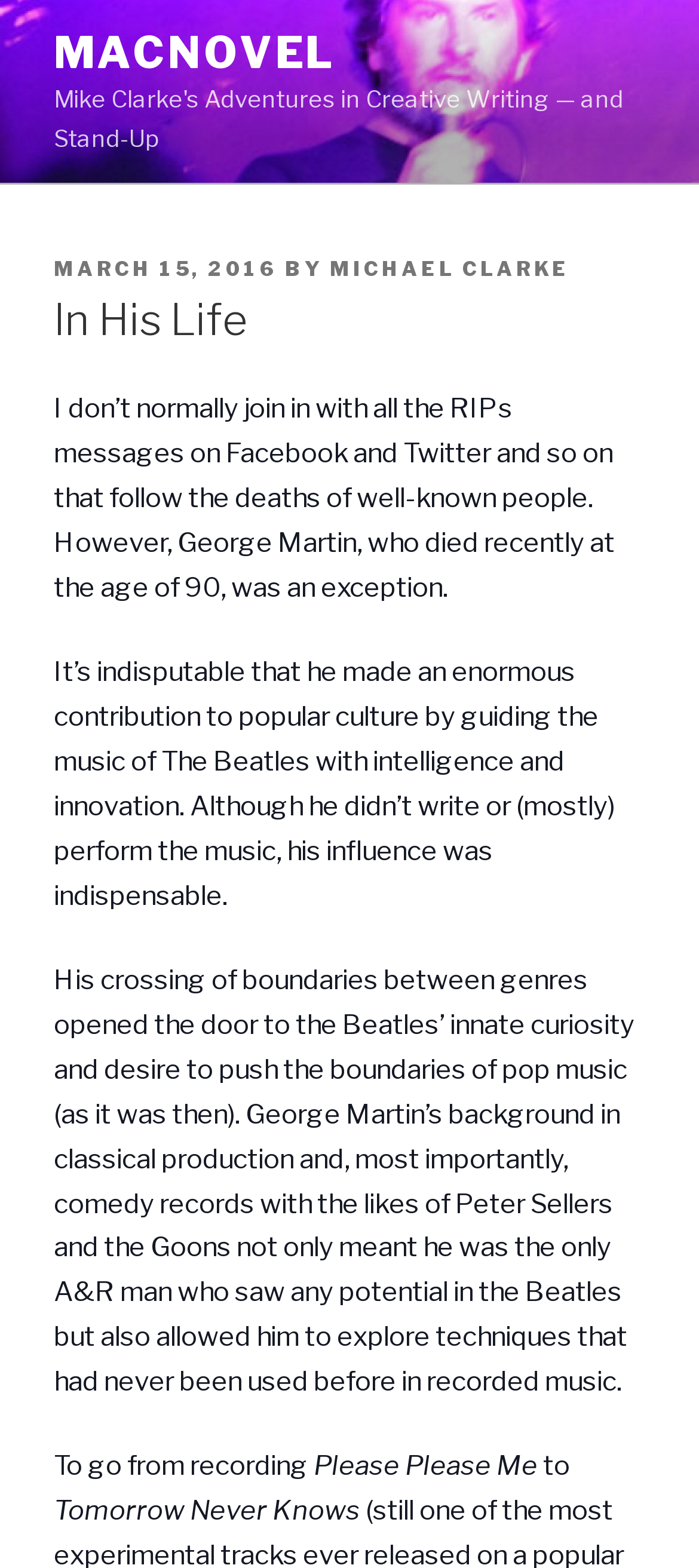Respond with a single word or short phrase to the following question: 
What is the name of the person who wrote the article?

Michael Clarke